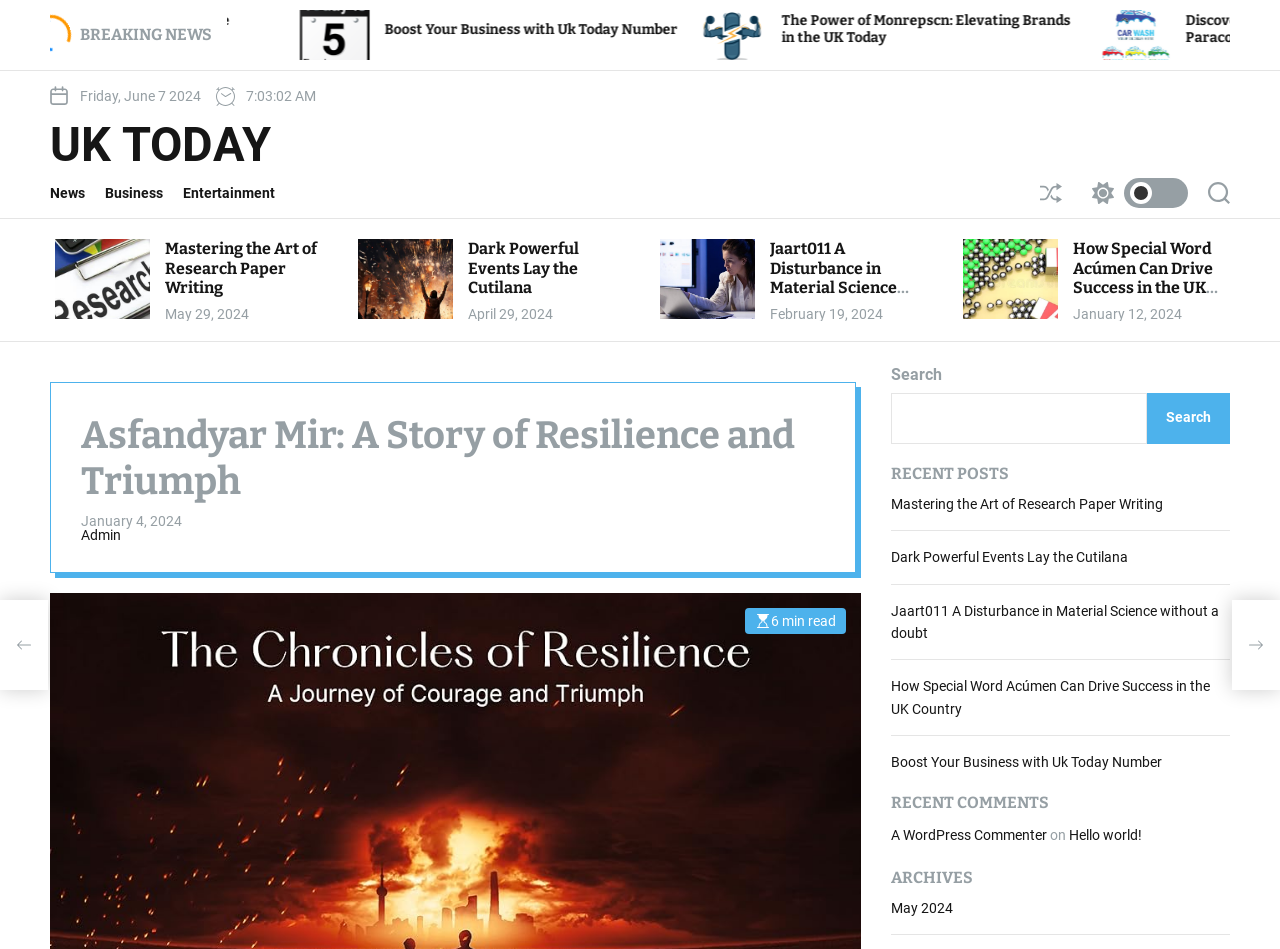What is the position of the 'Search' button?
Refer to the image and give a detailed response to the question.

I analyzed the bounding box coordinates of the elements in the webpage and found that the 'Search' button has a y1 coordinate of 0.414, which is near the bottom of the webpage, and an x2 coordinate of 0.961, which is near the right edge of the webpage, so the position of the 'Search' button is bottom right.